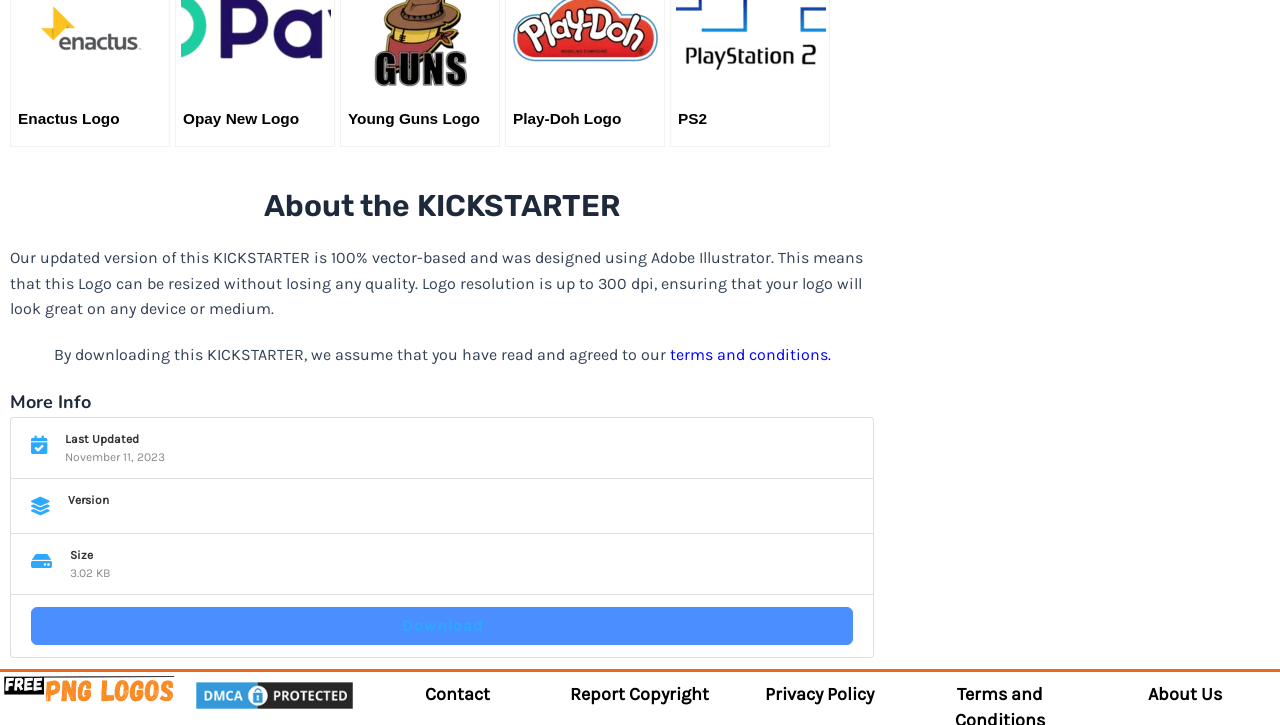Identify the bounding box coordinates of the element to click to follow this instruction: 'Download the Visa Logo'. Ensure the coordinates are four float values between 0 and 1, provided as [left, top, right, bottom].

[0.701, 0.1, 0.825, 0.141]